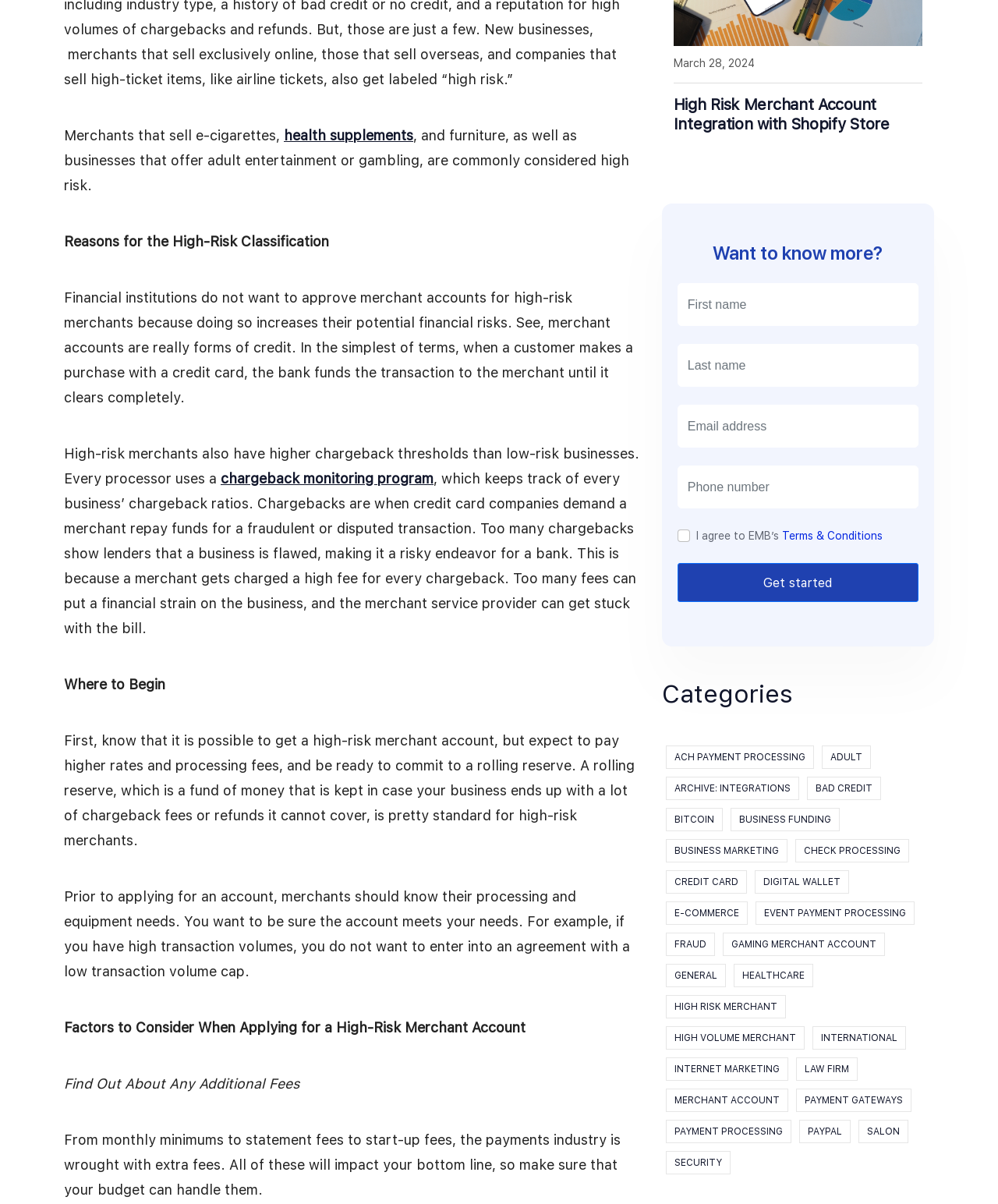Please determine the bounding box coordinates, formatted as (top-left x, top-left y, bottom-right x, bottom-right y), with all values as floating point numbers between 0 and 1. Identify the bounding box of the region described as: chargeback monitoring program

[0.221, 0.39, 0.434, 0.404]